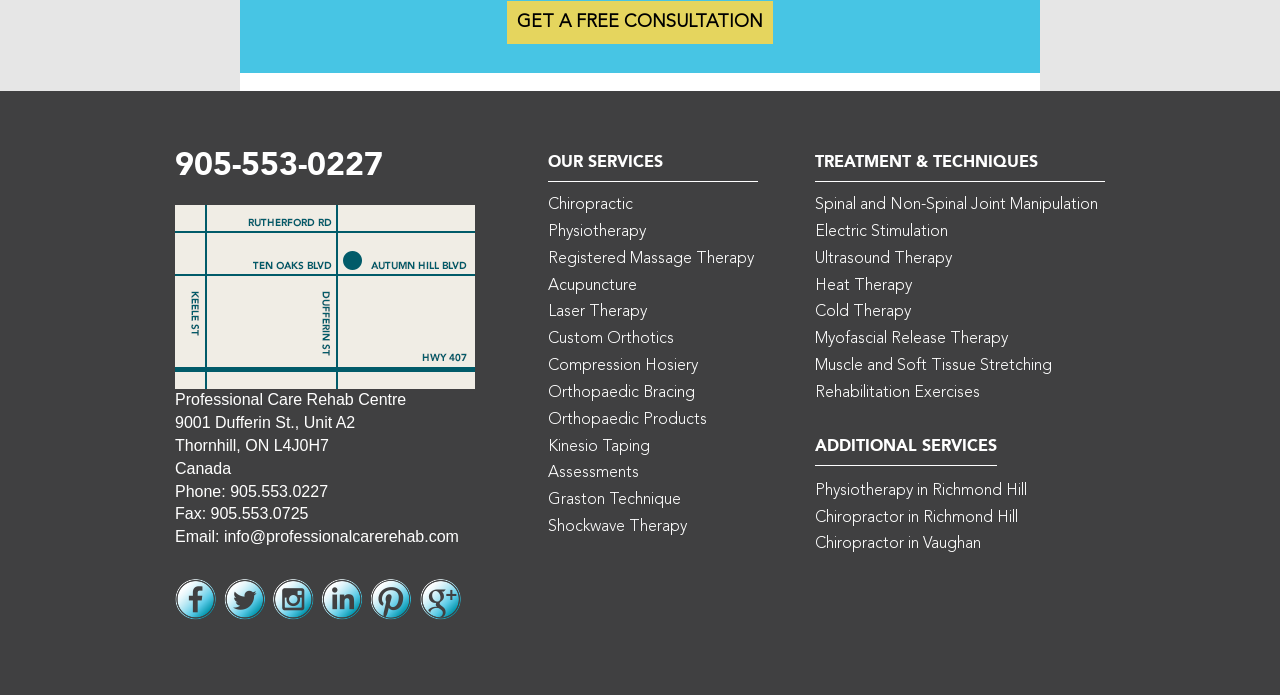Please specify the bounding box coordinates of the clickable region necessary for completing the following instruction: "Learn about chiropractic services". The coordinates must consist of four float numbers between 0 and 1, i.e., [left, top, right, bottom].

[0.428, 0.283, 0.495, 0.306]